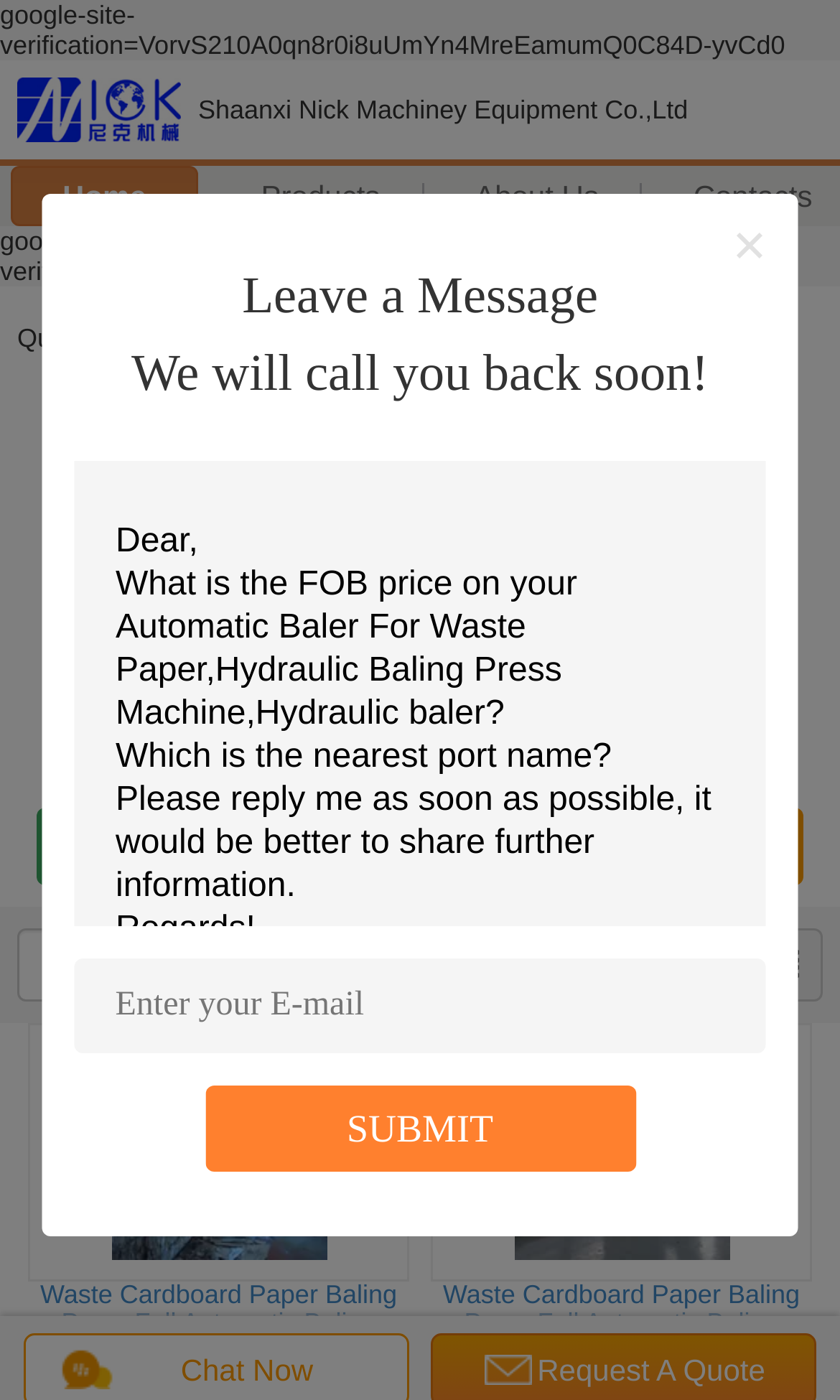Identify the bounding box coordinates of the clickable region to carry out the given instruction: "Submit the form".

[0.413, 0.791, 0.587, 0.822]